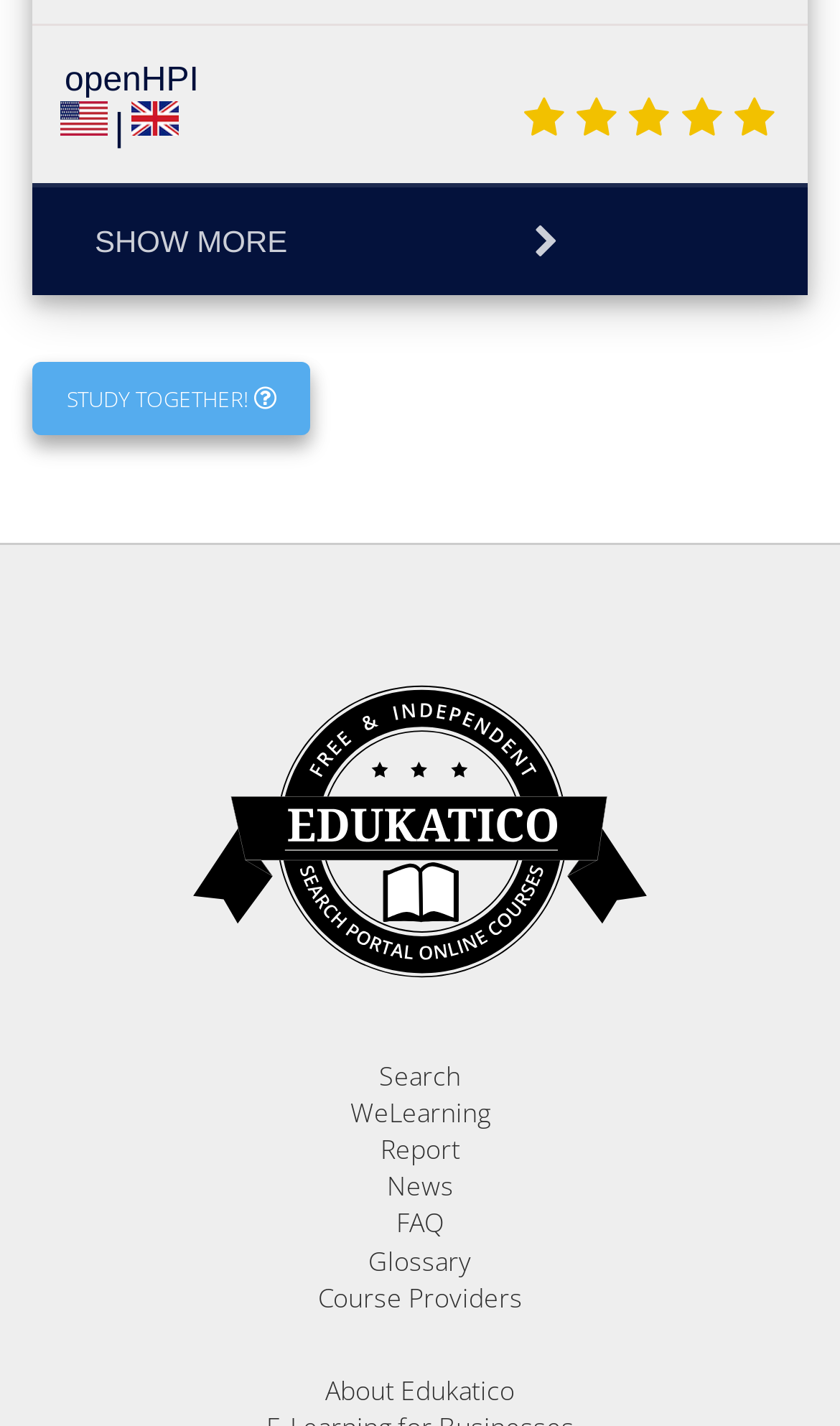Please locate the bounding box coordinates of the region I need to click to follow this instruction: "Click the 'WeLearning' link".

[0.417, 0.767, 0.583, 0.793]